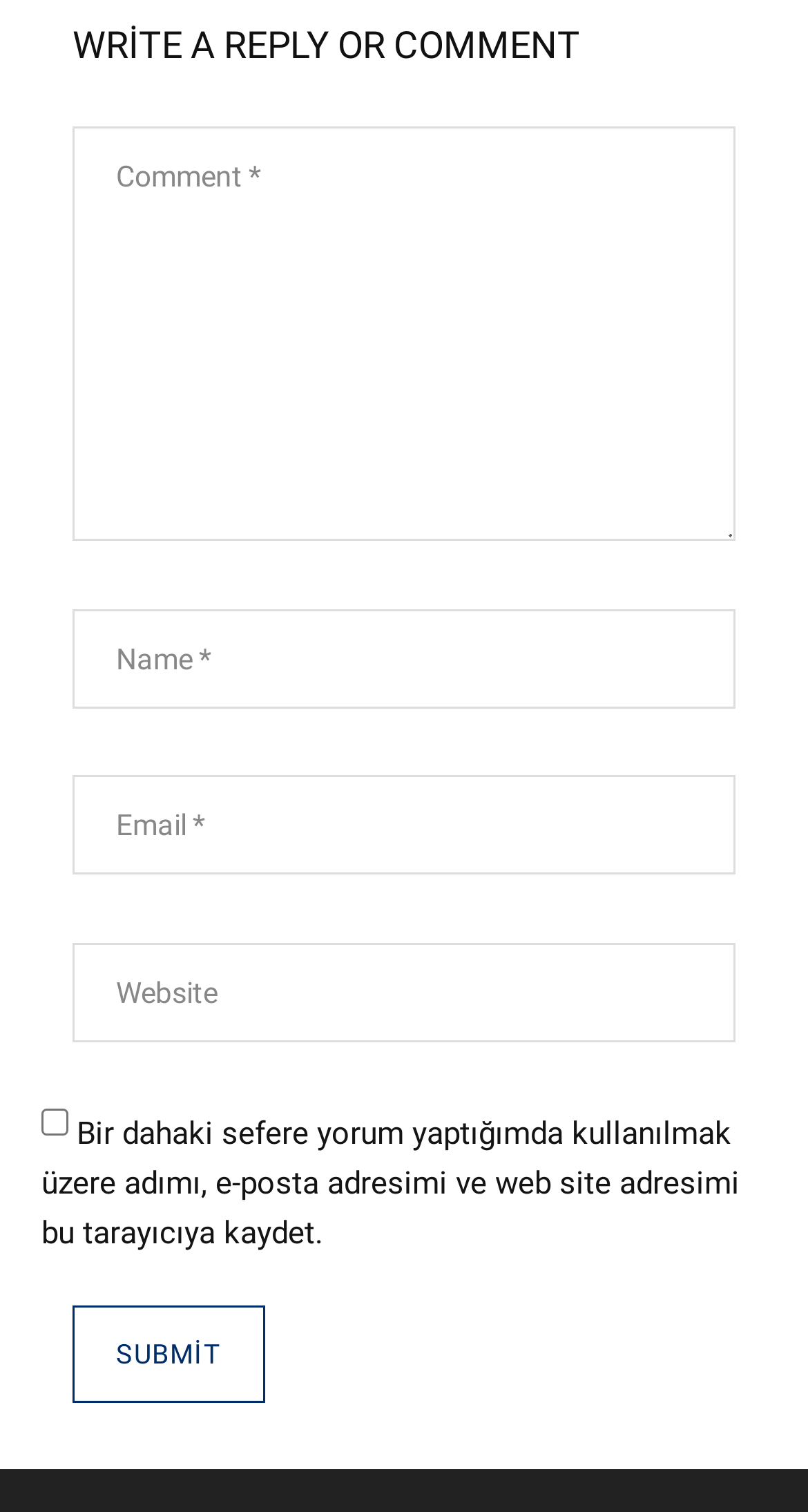Based on the image, provide a detailed response to the question:
What is the label of the heading?

The heading element is located at the top of the webpage and has the label 'WRITE A REPLY OR COMMENT', indicating that the webpage is used for commenting or replying to something.